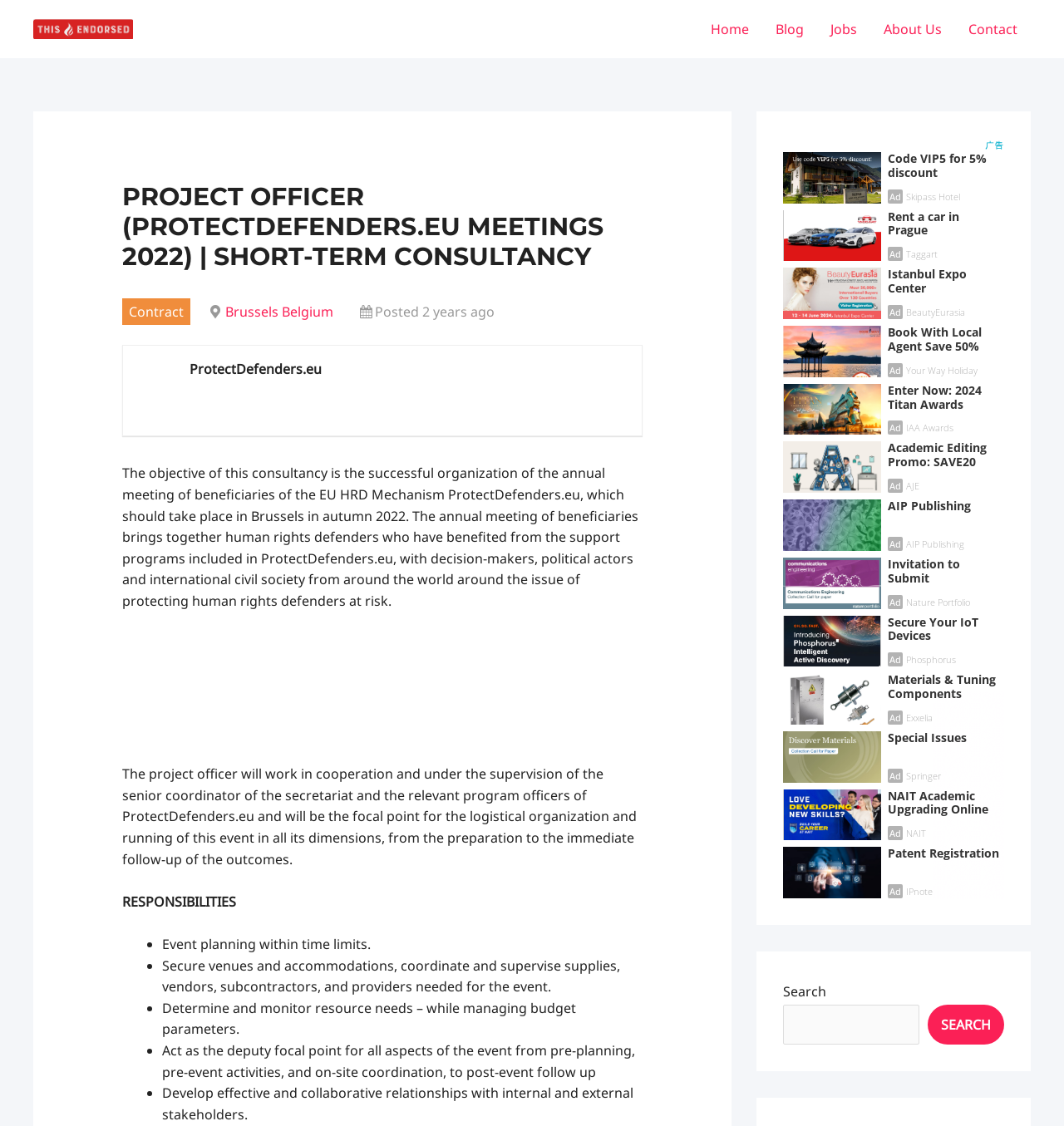Using the information in the image, could you please answer the following question in detail:
What is the objective of this consultancy?

I found the answer by reading the text 'The objective of this consultancy is the successful organization of the annual meeting of beneficiaries of the EU HRD Mechanism ProtectDefenders.eu, which should take place in Brussels in autumn 2022.' which is located below the header 'PROJECT OFFICER (PROTECTDEFENDERS.EU MEETINGS 2022) | SHORT-TERM CONSULTANCY'.